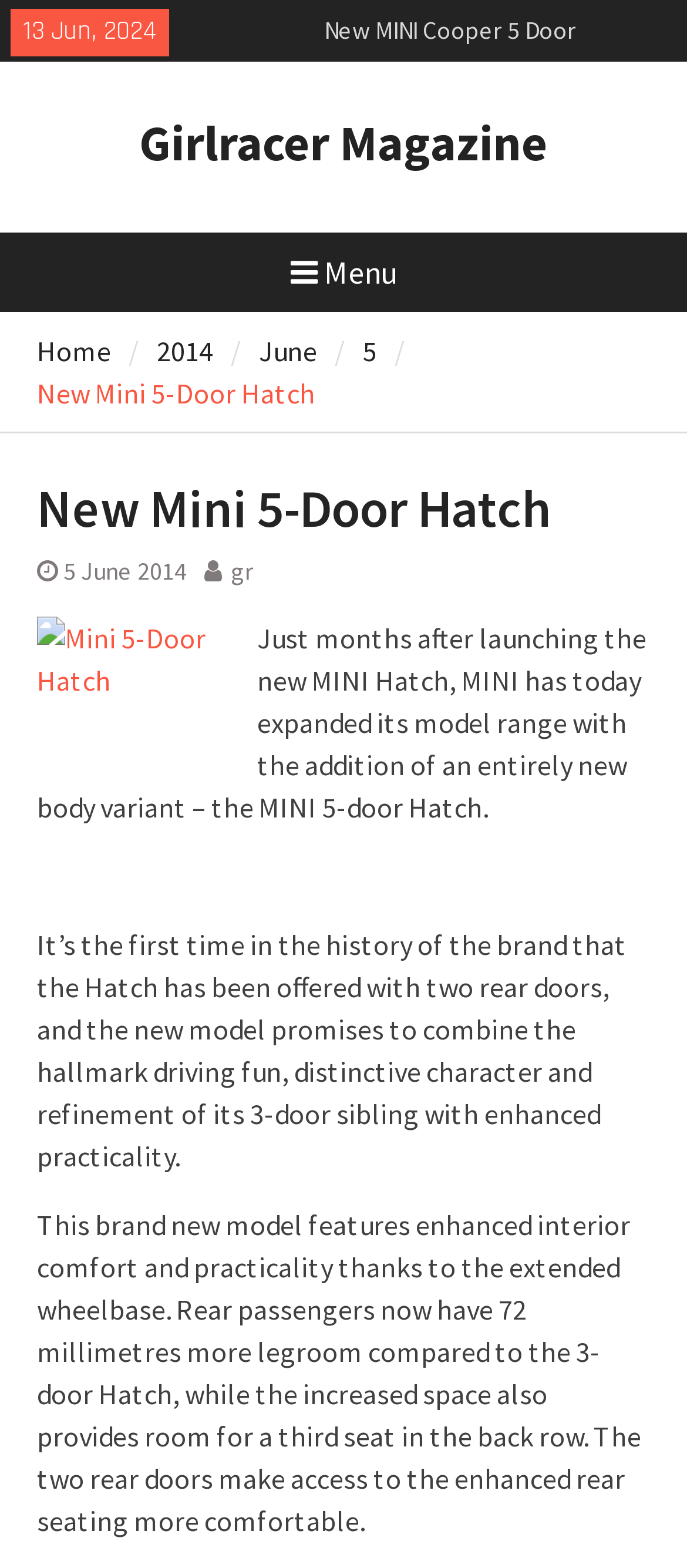How many millimeters more legroom do rear passengers have?
Refer to the image and respond with a one-word or short-phrase answer.

72